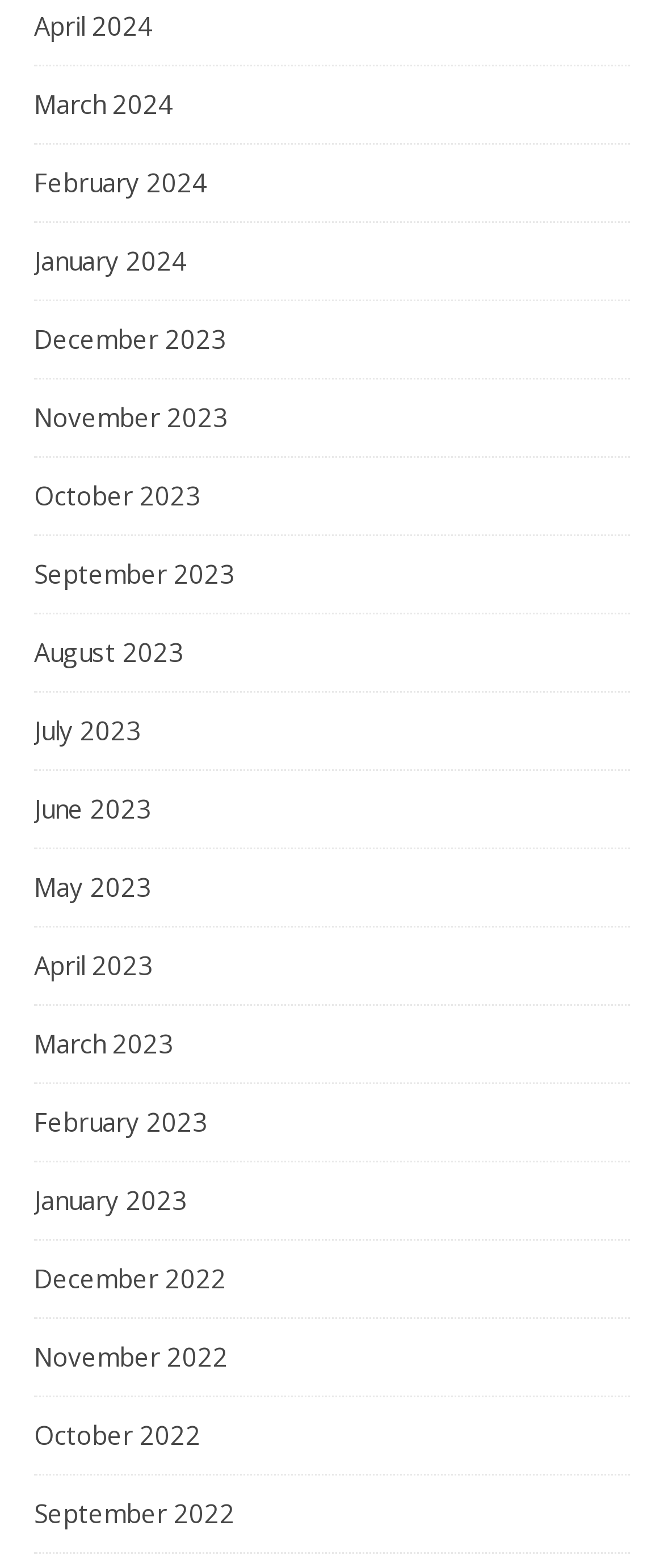What is the earliest month listed?
We need a detailed and exhaustive answer to the question. Please elaborate.

I looked at the list of links and found that the earliest month listed is September 2022, which is at the bottom of the list.